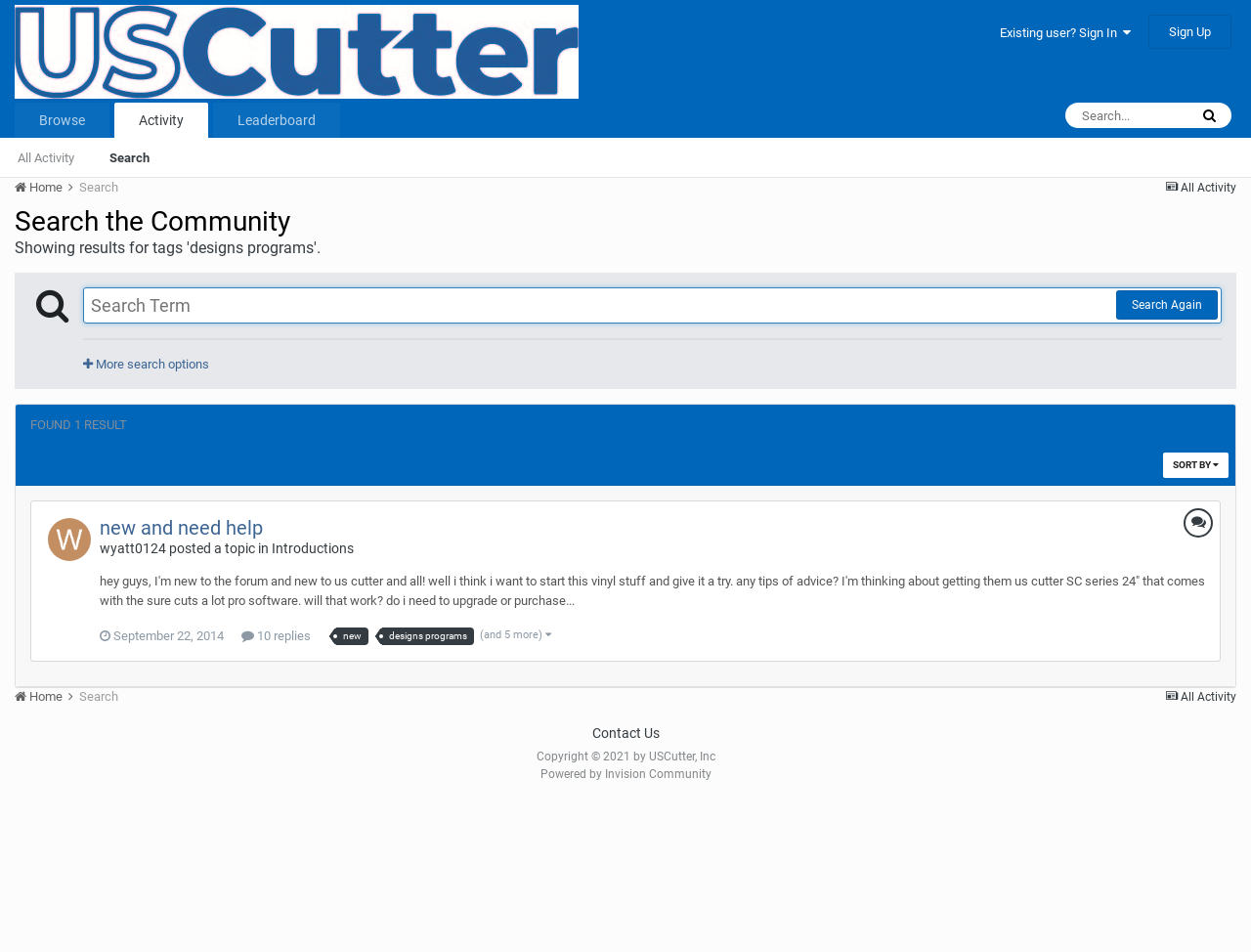Please determine the primary heading and provide its text.

Search the Community